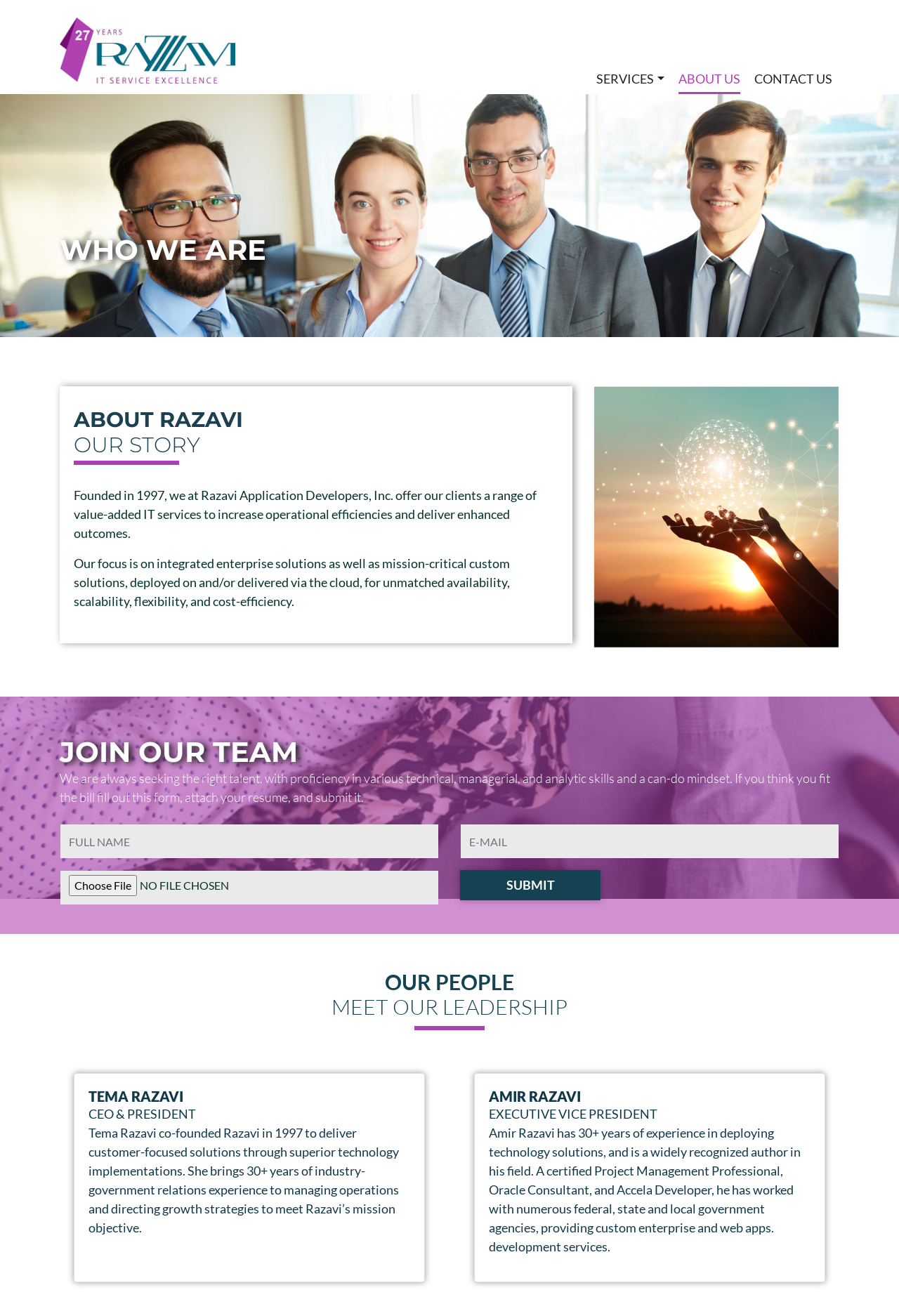Determine the bounding box coordinates of the region to click in order to accomplish the following instruction: "Fill out the full name textbox". Provide the coordinates as four float numbers between 0 and 1, specifically [left, top, right, bottom].

[0.066, 0.626, 0.488, 0.653]